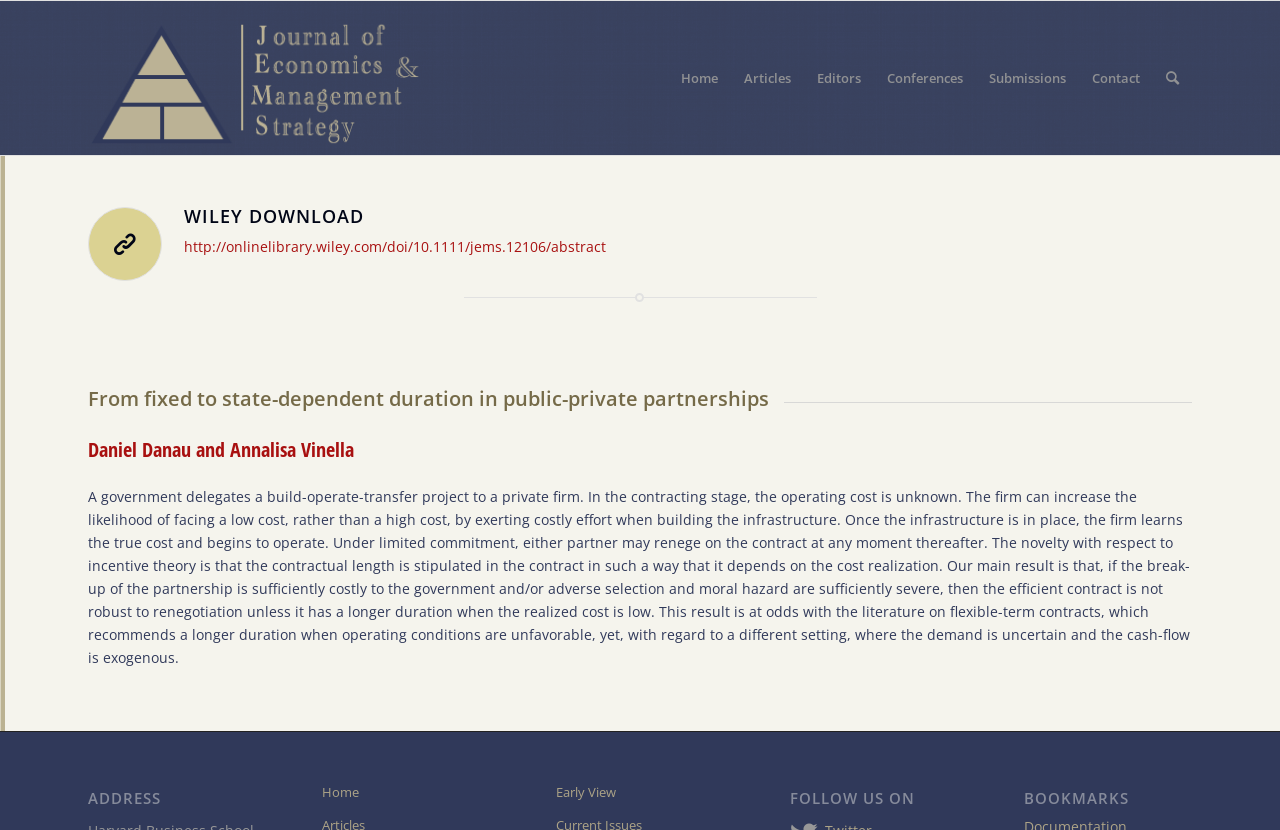What is the section below the article about?
Offer a detailed and full explanation in response to the question.

I found the answer by looking at the headings 'ADDRESS', 'FOLLOW US ON', and 'BOOKMARKS' located at the bottom of the webpage. These headings suggest that this section is about following the journal or its publishers on social media or bookmarking the webpage.